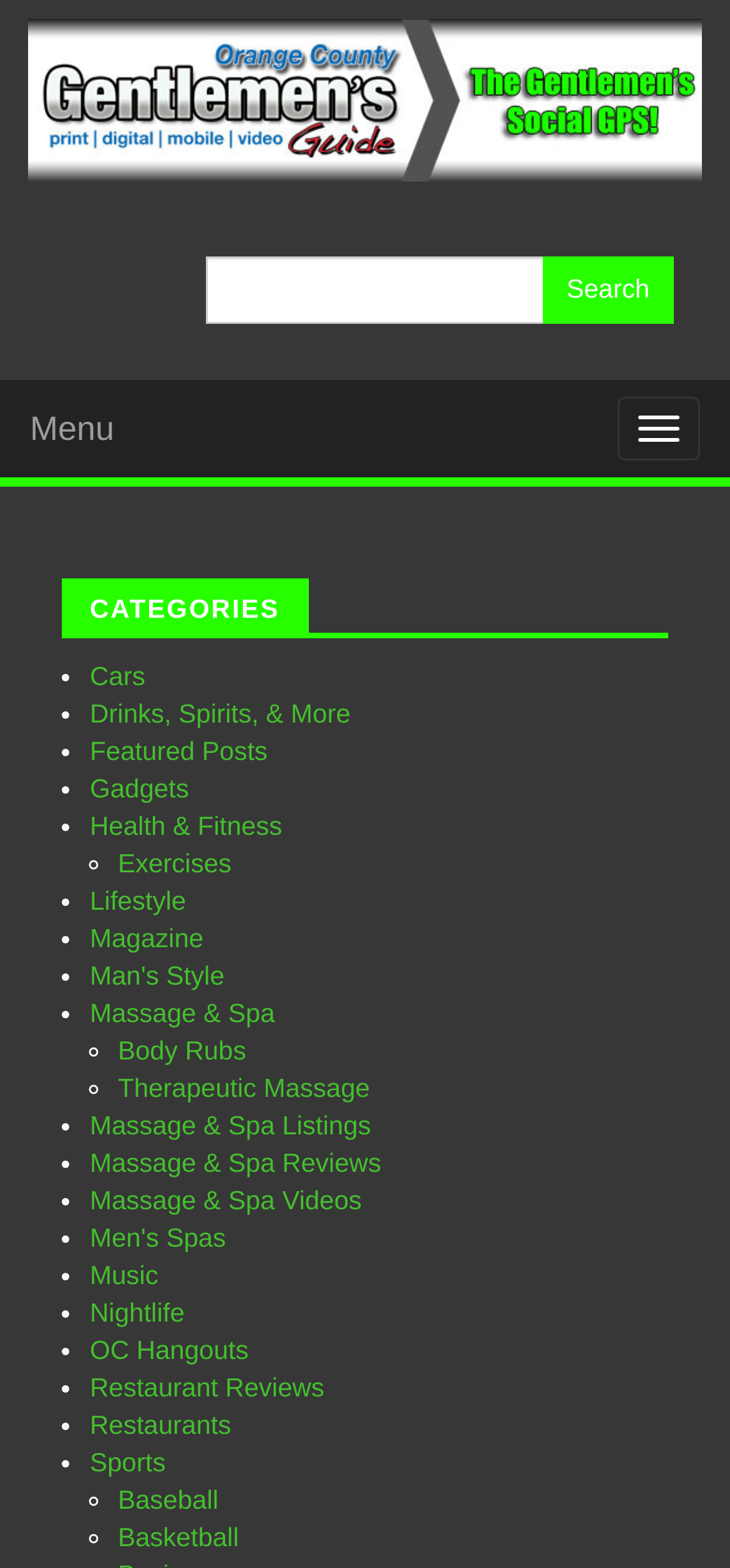Using the format (top-left x, top-left y, bottom-right x, bottom-right y), and given the element description, identify the bounding box coordinates within the screenshot: alt="Gentlemen's Guide OC"

[0.038, 0.053, 0.962, 0.072]